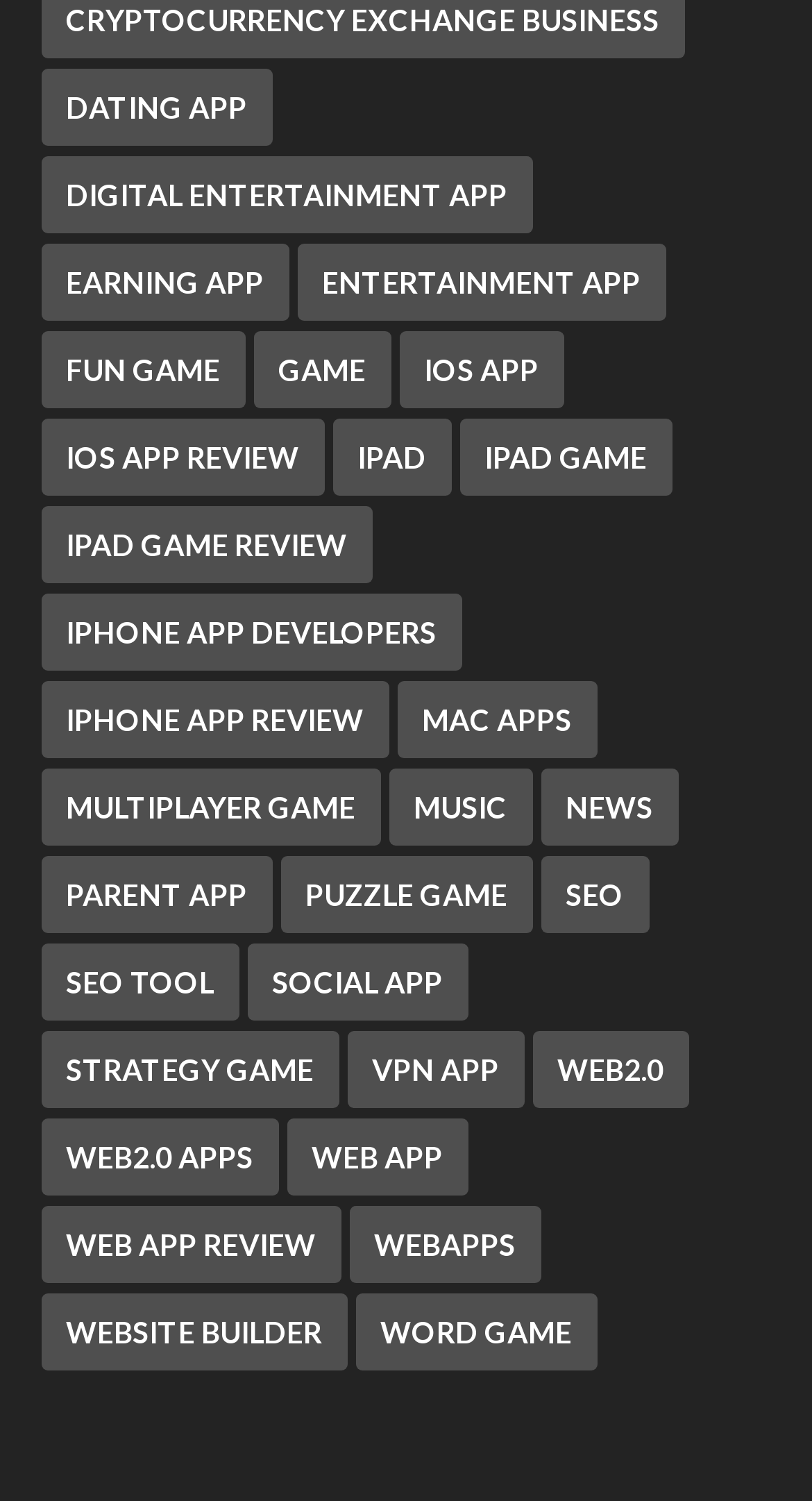Can you find the bounding box coordinates of the area I should click to execute the following instruction: "Click on Digital Entertainment App"?

[0.05, 0.104, 0.655, 0.156]